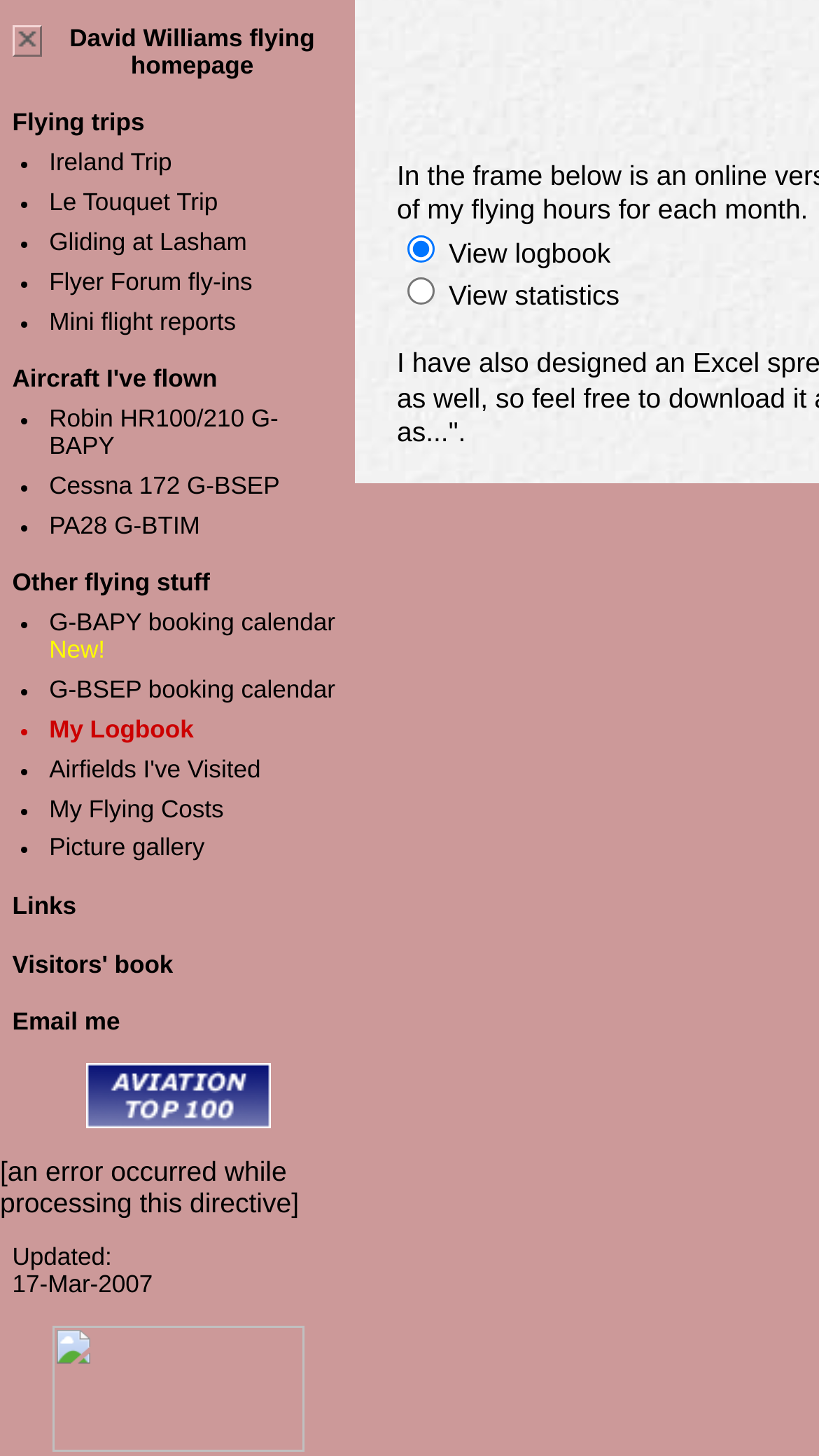Determine the bounding box coordinates of the clickable element to achieve the following action: 'View Ireland Trip'. Provide the coordinates as four float values between 0 and 1, formatted as [left, top, right, bottom].

[0.06, 0.103, 0.21, 0.121]